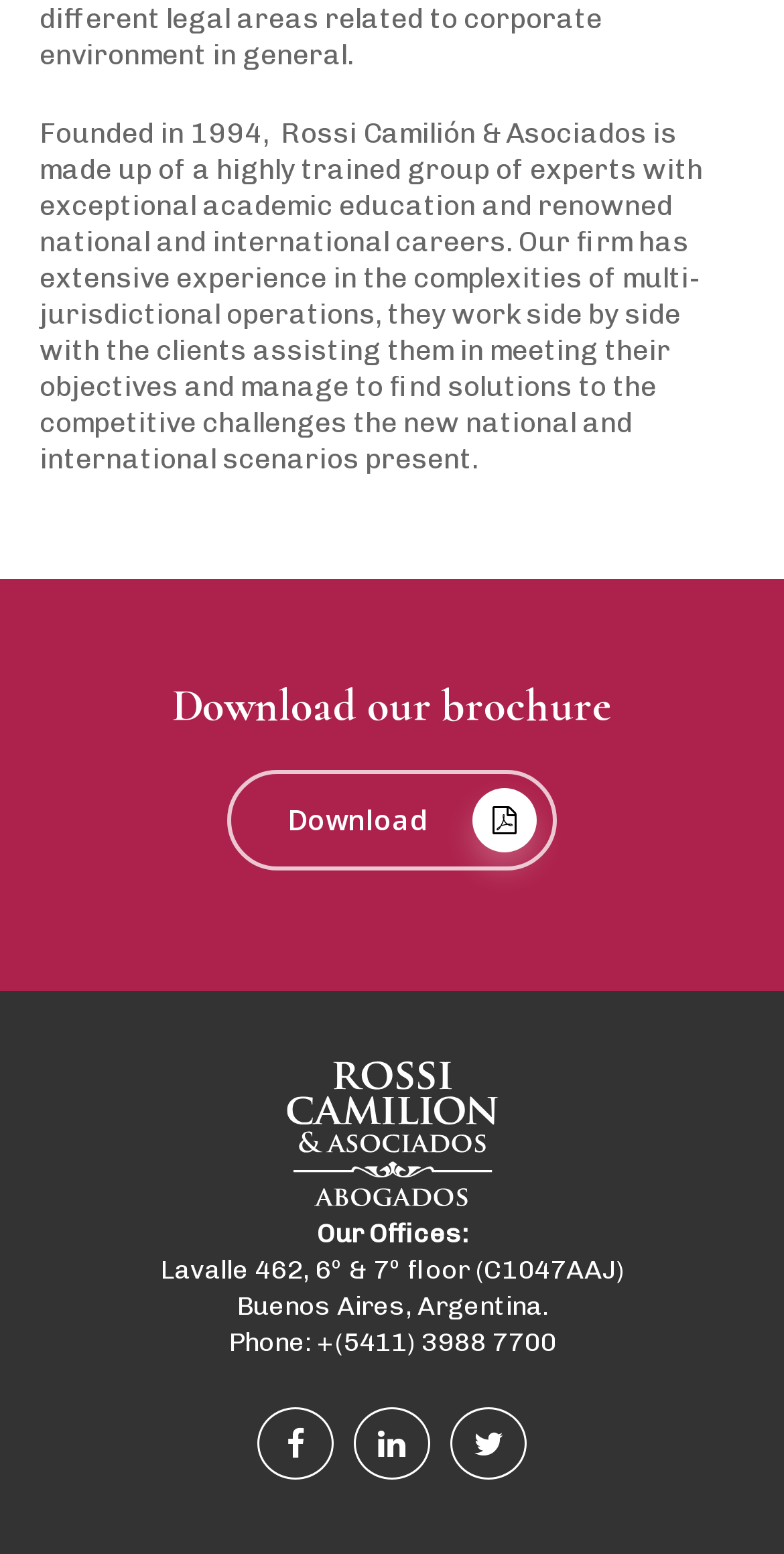Given the description of a UI element: "+(5411) 3988 7700", identify the bounding box coordinates of the matching element in the webpage screenshot.

[0.404, 0.854, 0.709, 0.874]